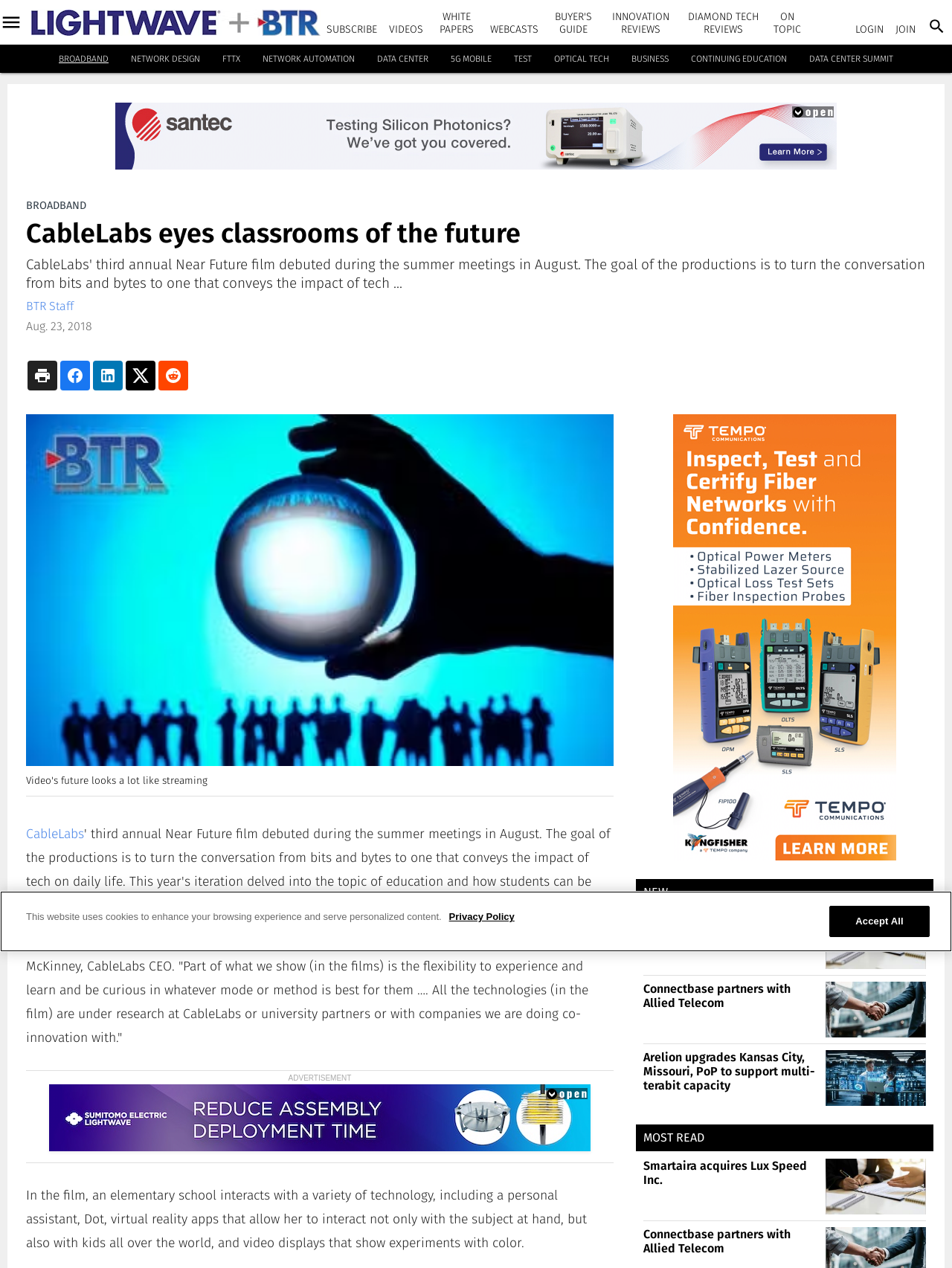Provide a one-word or brief phrase answer to the question:
What is the title of the article on the webpage?

CableLabs eyes classrooms of the future